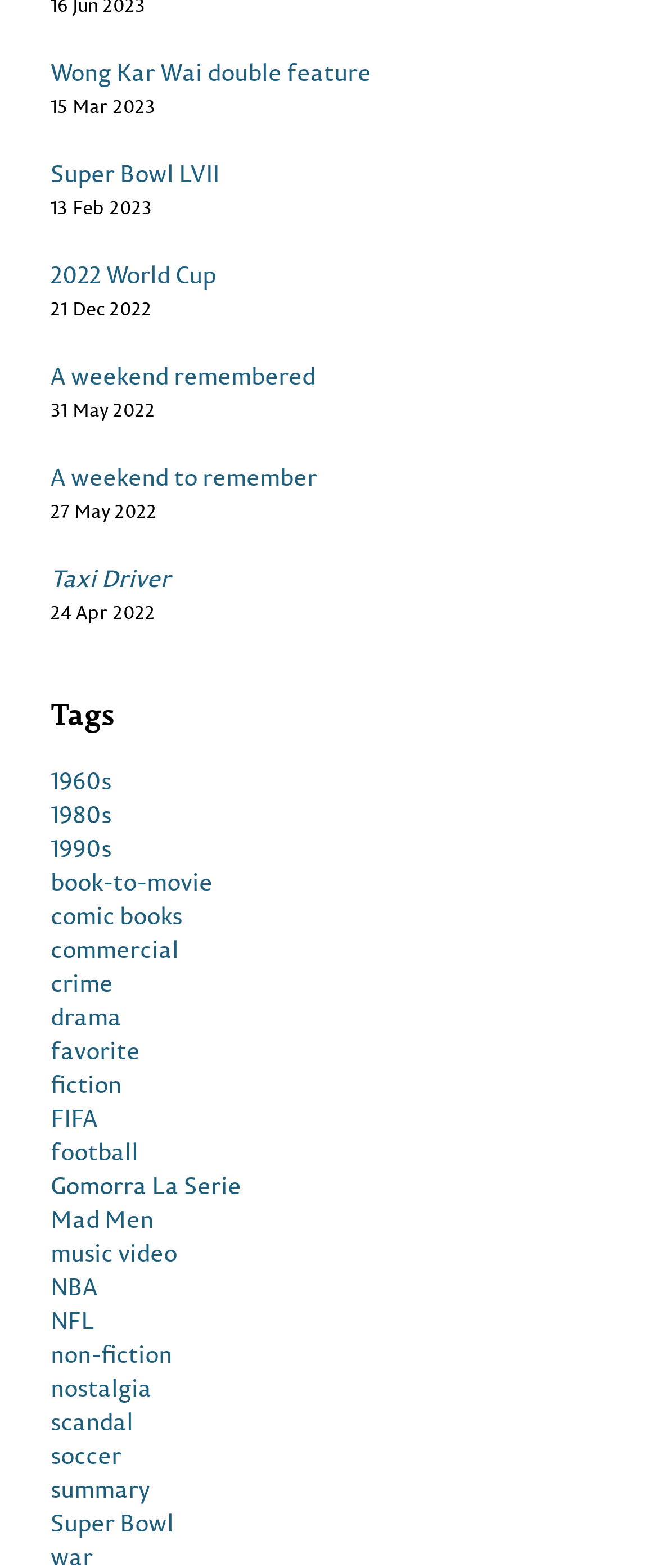What is the event related to the '2022 World Cup' link?
With the help of the image, please provide a detailed response to the question.

I found the link '2022 World Cup' and then searched for a related category, which is 'football' or 'soccer', both of which are present in the list of links under the 'Tags' heading.